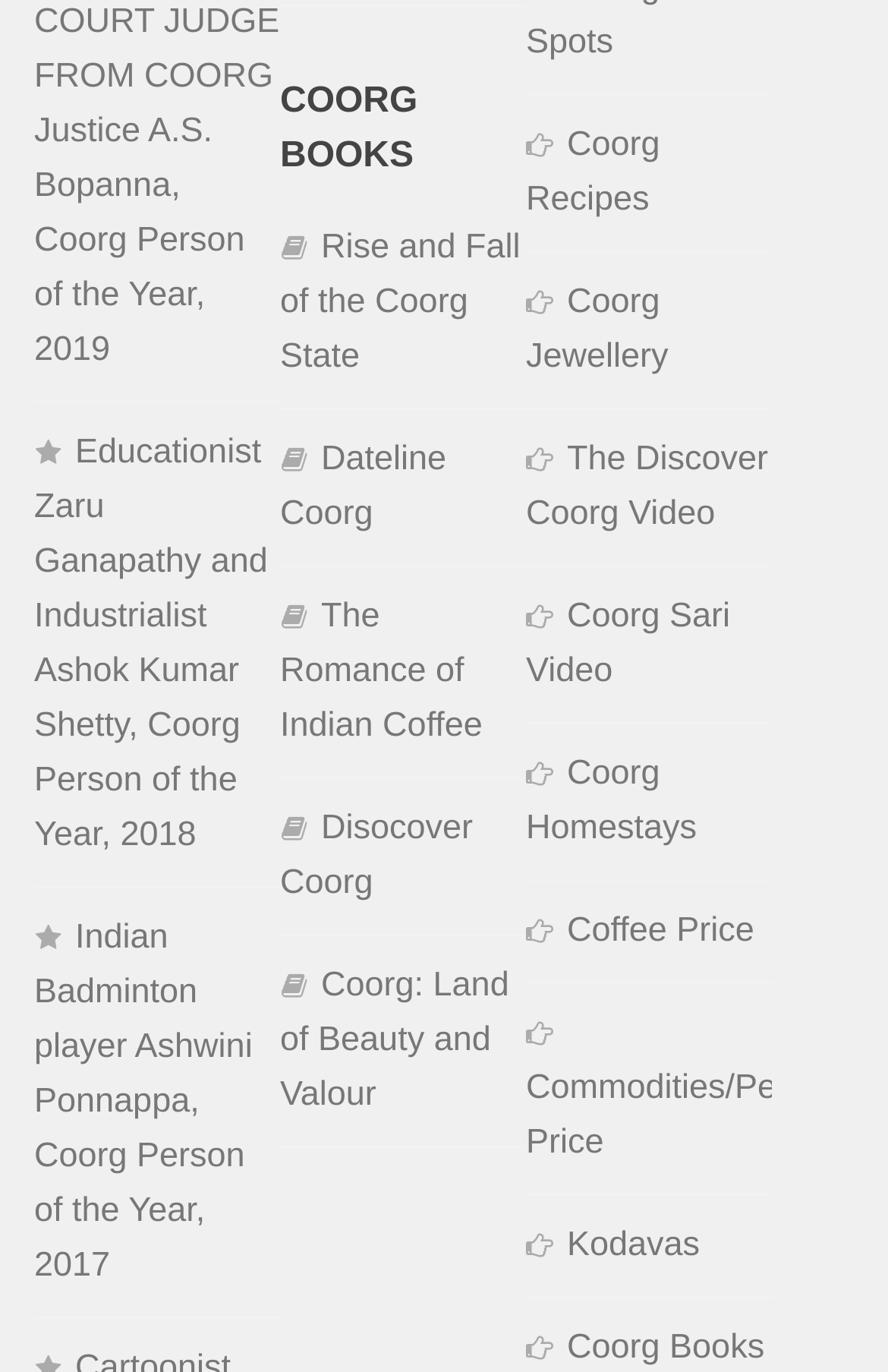Provide the bounding box coordinates of the section that needs to be clicked to accomplish the following instruction: "Explore Coorg Recipes."

[0.592, 0.07, 0.869, 0.184]